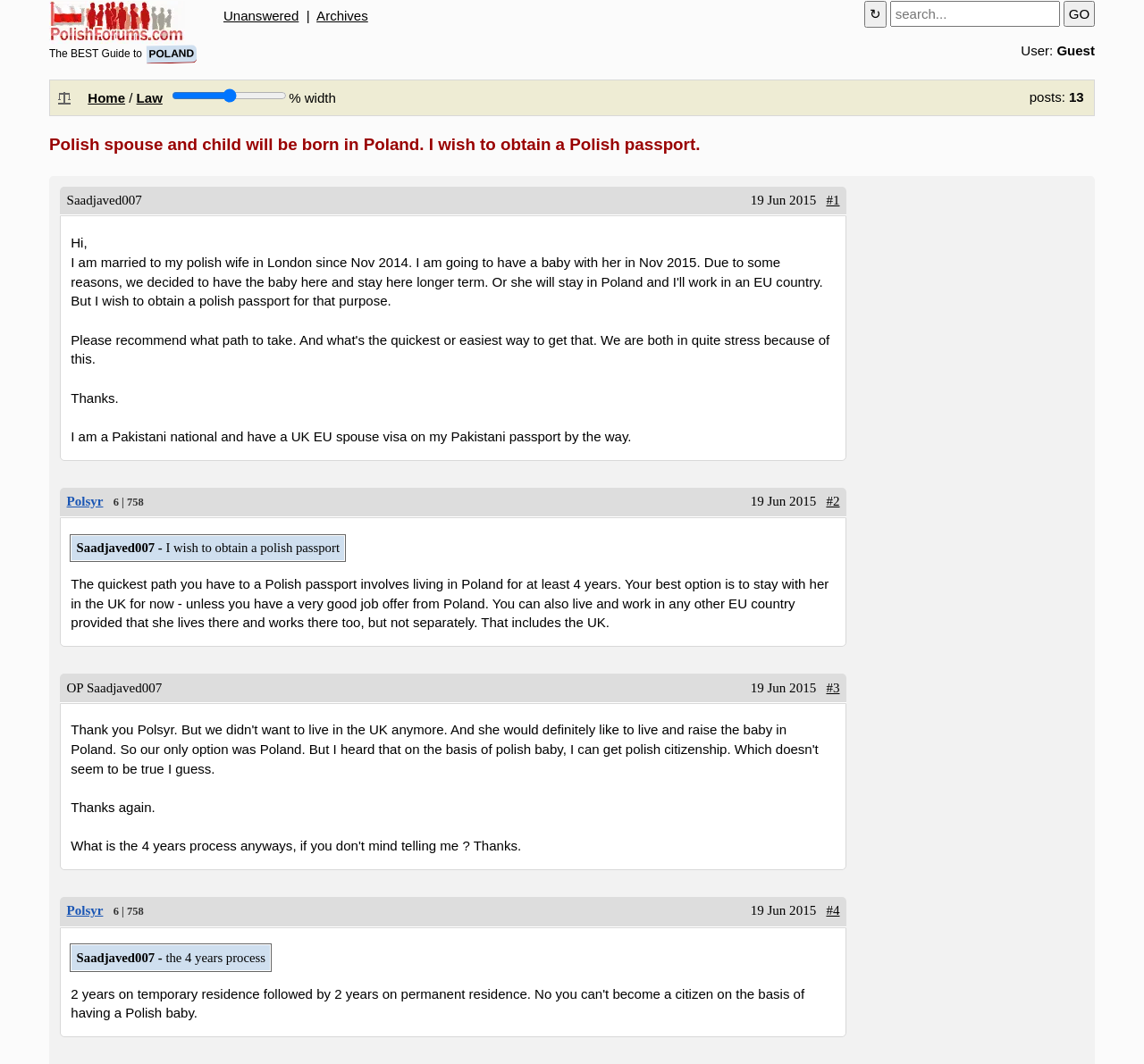Answer the question below with a single word or a brief phrase: 
How many posts are there in the conversation?

13